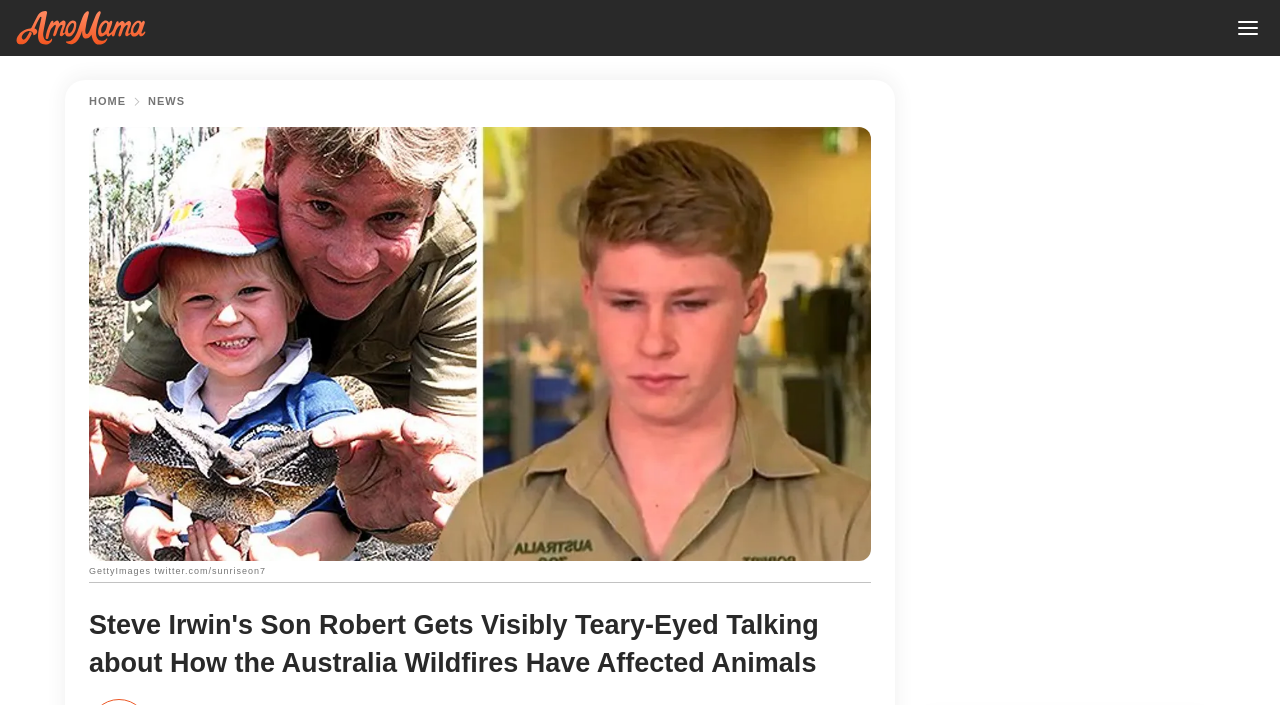What is the name of the person in the article?
Using the image, answer in one word or phrase.

Robert Irwin